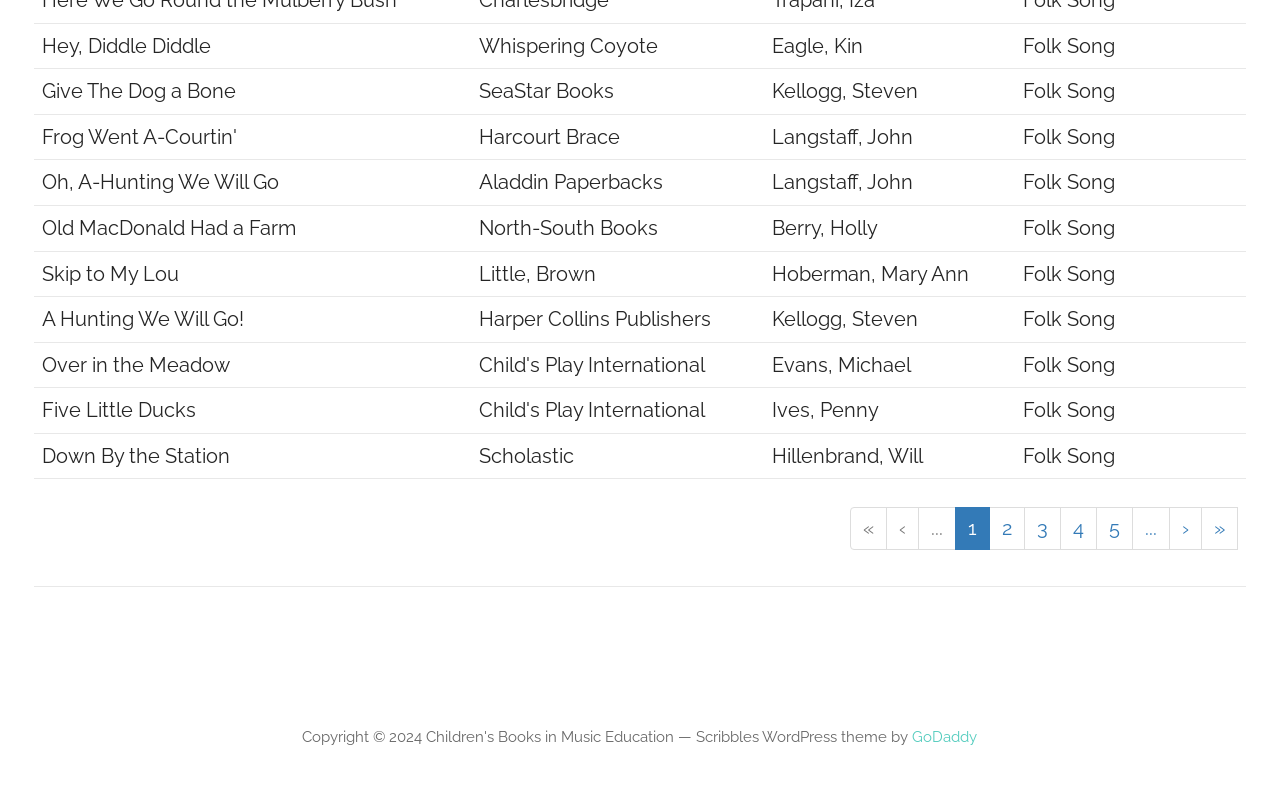What is the last page button labeled?
Can you give a detailed and elaborate answer to the question?

The last page button is labeled with a right double angle quote symbol, which is commonly used to indicate the last page or the end of a sequence.